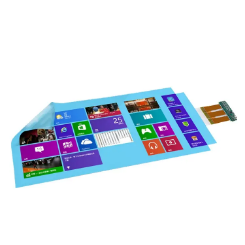Can you give a comprehensive explanation to the question given the content of the image?
What is the color of the background?

The touch screen is laid out on a blue background, which emphasizes its modern aesthetics and provides a visually appealing contrast to the vibrant graphical user interface.